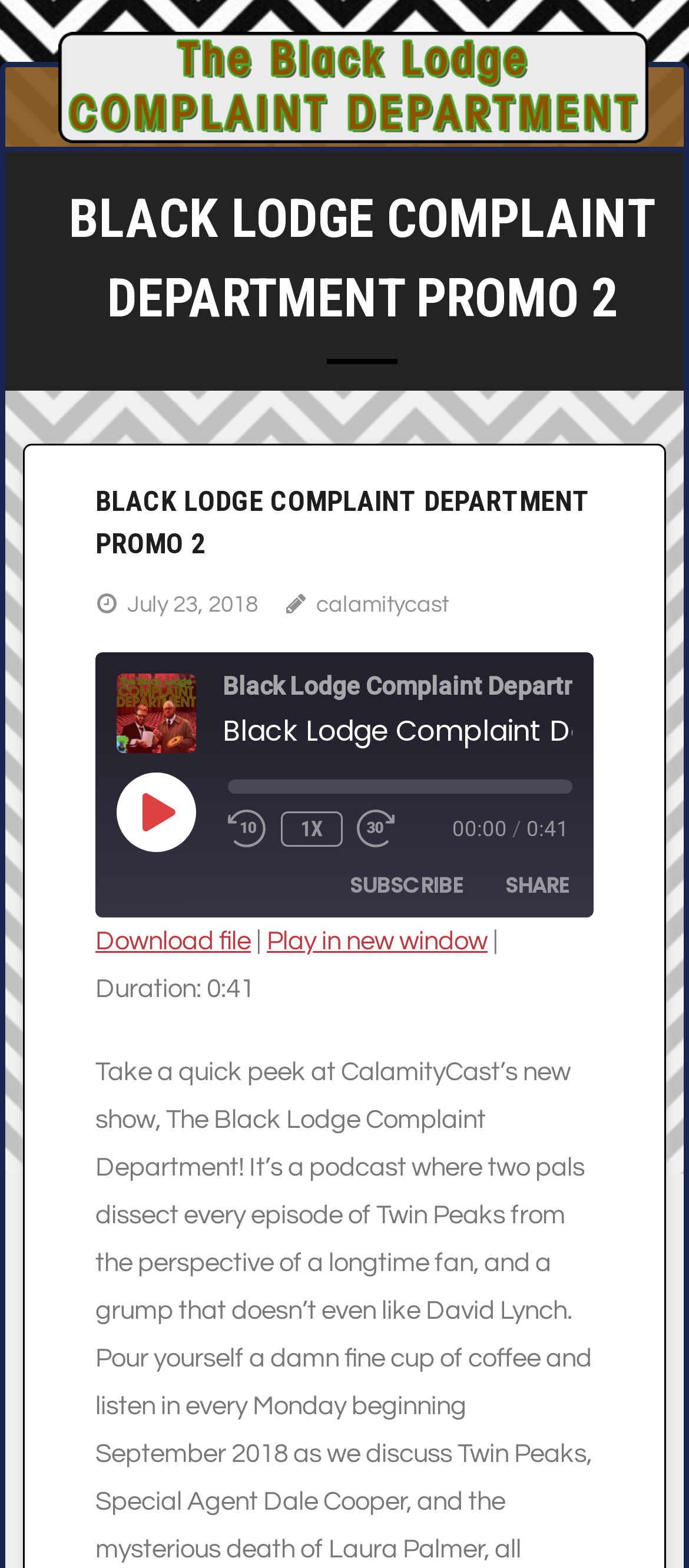Please give the bounding box coordinates of the area that should be clicked to fulfill the following instruction: "Click the 'PLAY EPISODE' button". The coordinates should be in the format of four float numbers from 0 to 1, i.e., [left, top, right, bottom].

[0.169, 0.492, 0.282, 0.542]